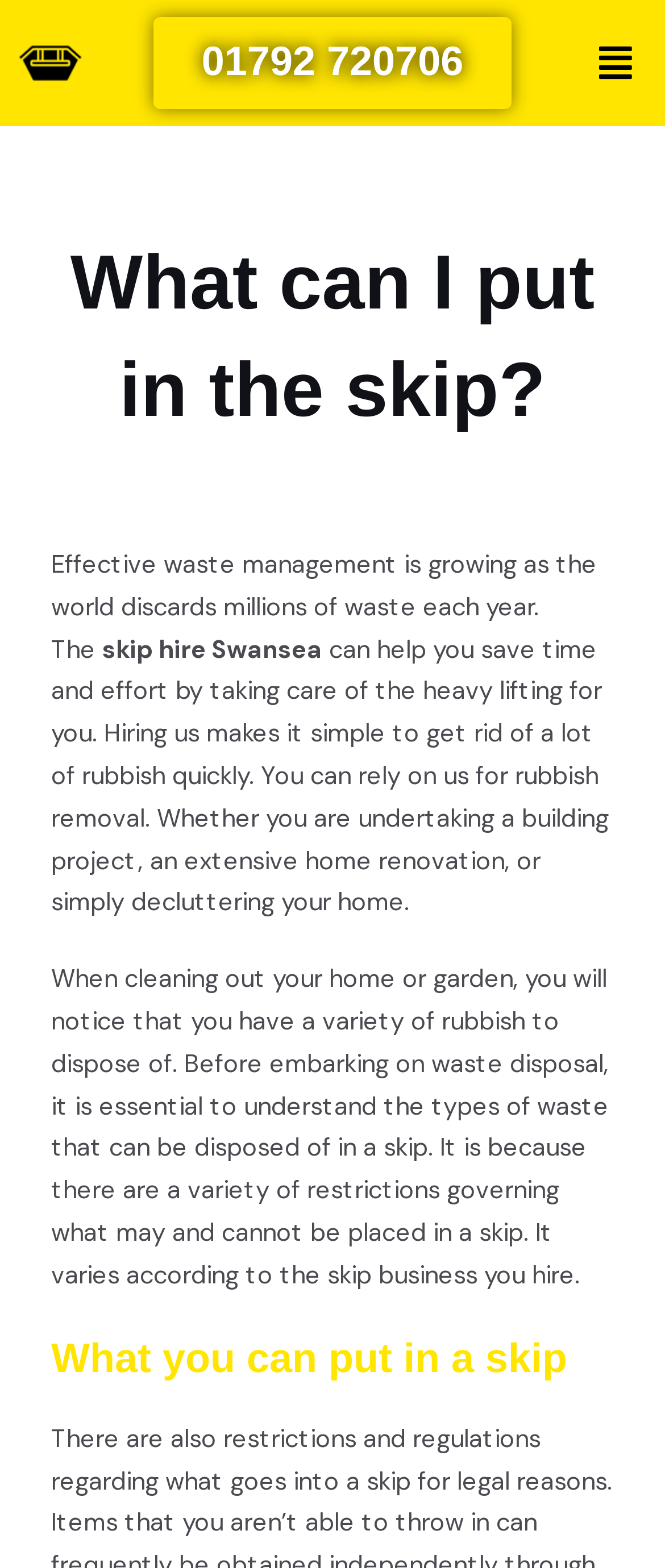Look at the image and give a detailed response to the following question: What is the purpose of hiring a skip?

According to the text on the webpage, hiring a skip can help you save time and effort by taking care of the heavy lifting for you, making it simple to get rid of a lot of rubbish quickly.